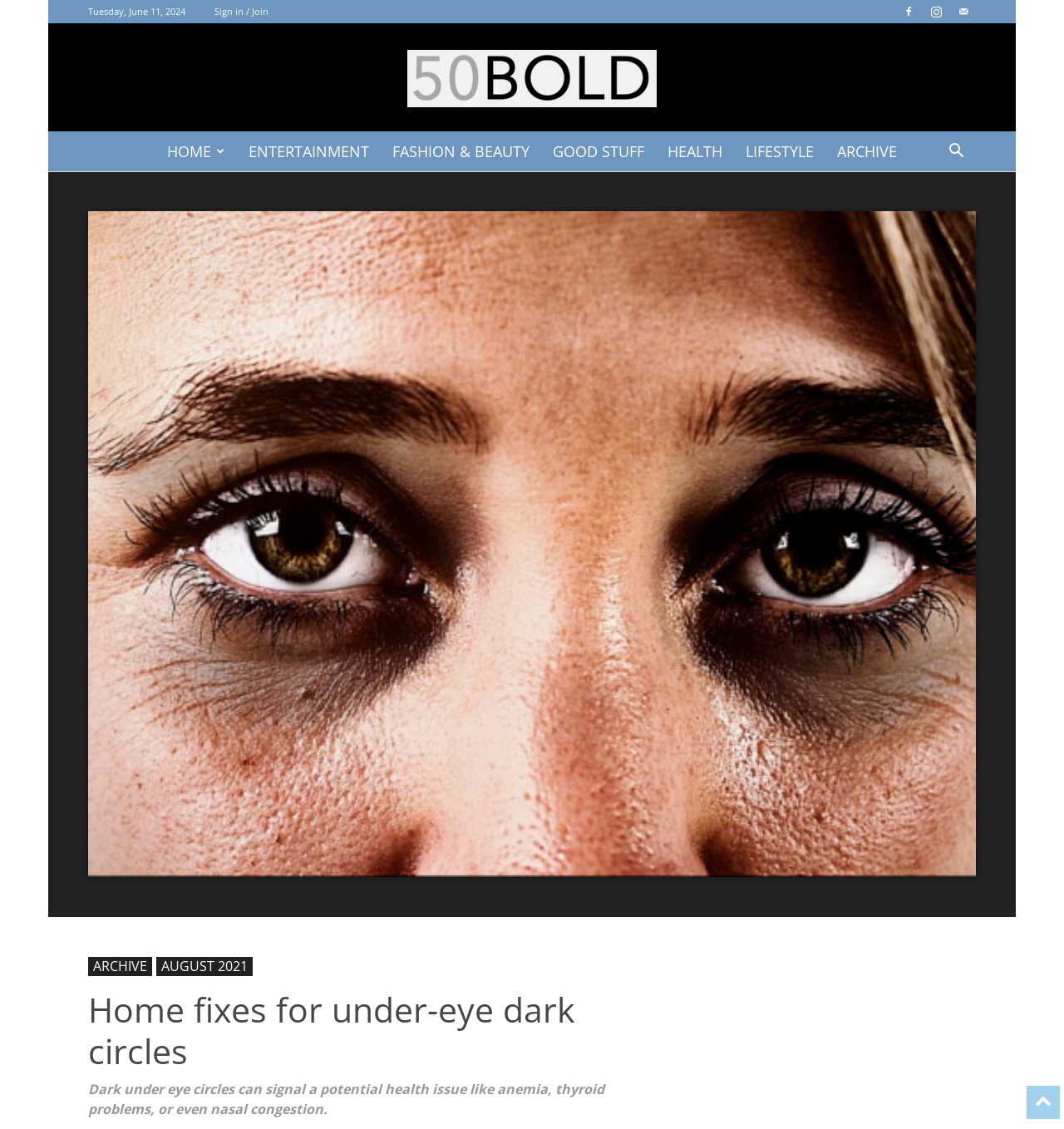Create an in-depth description of the webpage, covering main sections.

This webpage is about home fixes for under-eye dark circles, also referred to as raccoon eyes. At the top left, there is a date displayed as "Tuesday, June 11, 2024". Next to it, there is a "Sign in / Join" link. On the top right, there are three social media icons. Below the date, there is a large banner with the website's logo "50BOLD" and an image of the logo. 

Under the banner, there is a navigation menu with seven links: "HOME", "ENTERTAINMENT", "FASHION & BEAUTY", "GOOD STUFF", "HEALTH", "LIFESTYLE", and "ARCHIVE". On the right side of the navigation menu, there is a "Search" button.

The main content of the webpage is about raccoon eyes, with a large image related to the topic. Above the image, there is a link to "raccoon eyes". Below the image, there are two links: "ARCHIVE" and "AUGUST 2021". The main heading of the article is "Home fixes for under-eye dark circles". The article starts with a paragraph explaining that dark under-eye circles can signal potential health issues like anemia, thyroid problems, or even nasal congestion.